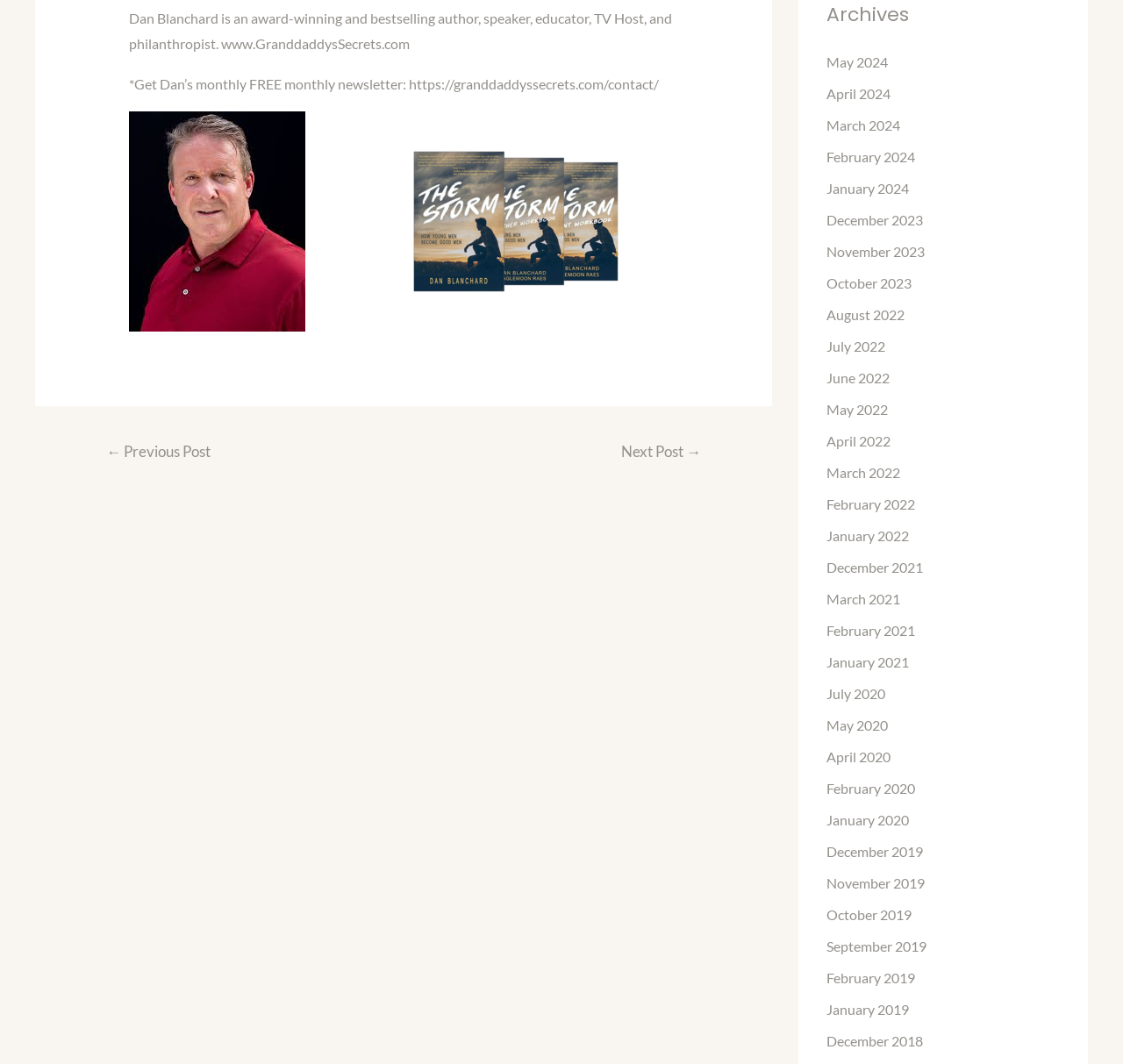Give a one-word or short phrase answer to the question: 
What is the purpose of the 'Archives' section?

To access past posts by month